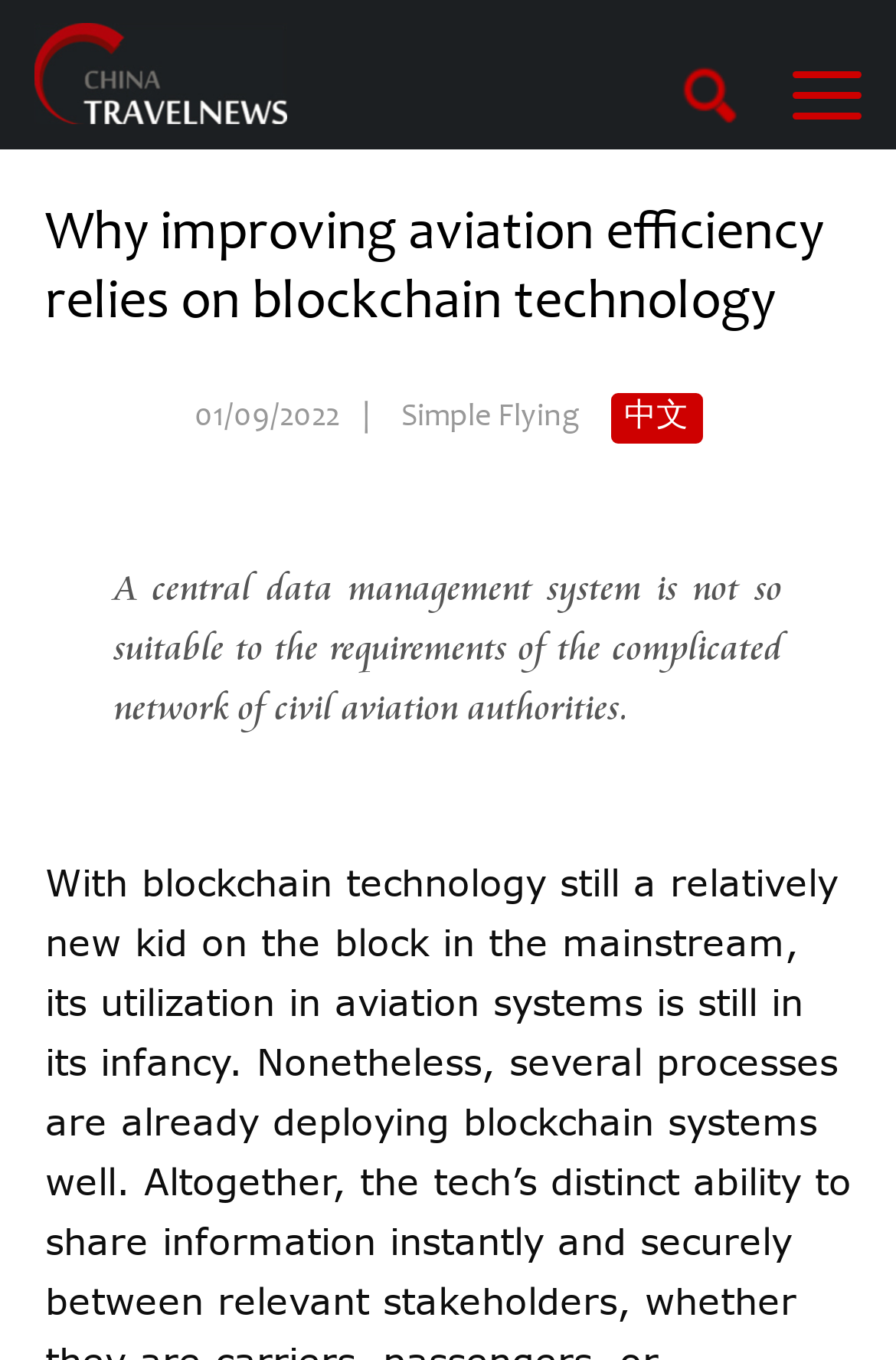Create an in-depth description of the webpage, covering main sections.

The webpage is an article titled "Why improving aviation efficiency relies on blockchain technology" from China Travel News. At the top-left corner, there is a heading "China Travel News" with a linked image of the same name. Below this heading, there is a larger heading displaying the article title. 

To the right of the article title, there are three pieces of text: a date "01/09/2022", a vertical bar "|", and the source "Simple Flying". Further to the right, there is a link to a Chinese version of the article, labeled "中文". 

The main content of the article starts below these elements, with a paragraph of text that explains how a central data management system is not suitable for the complex network of civil aviation authorities.